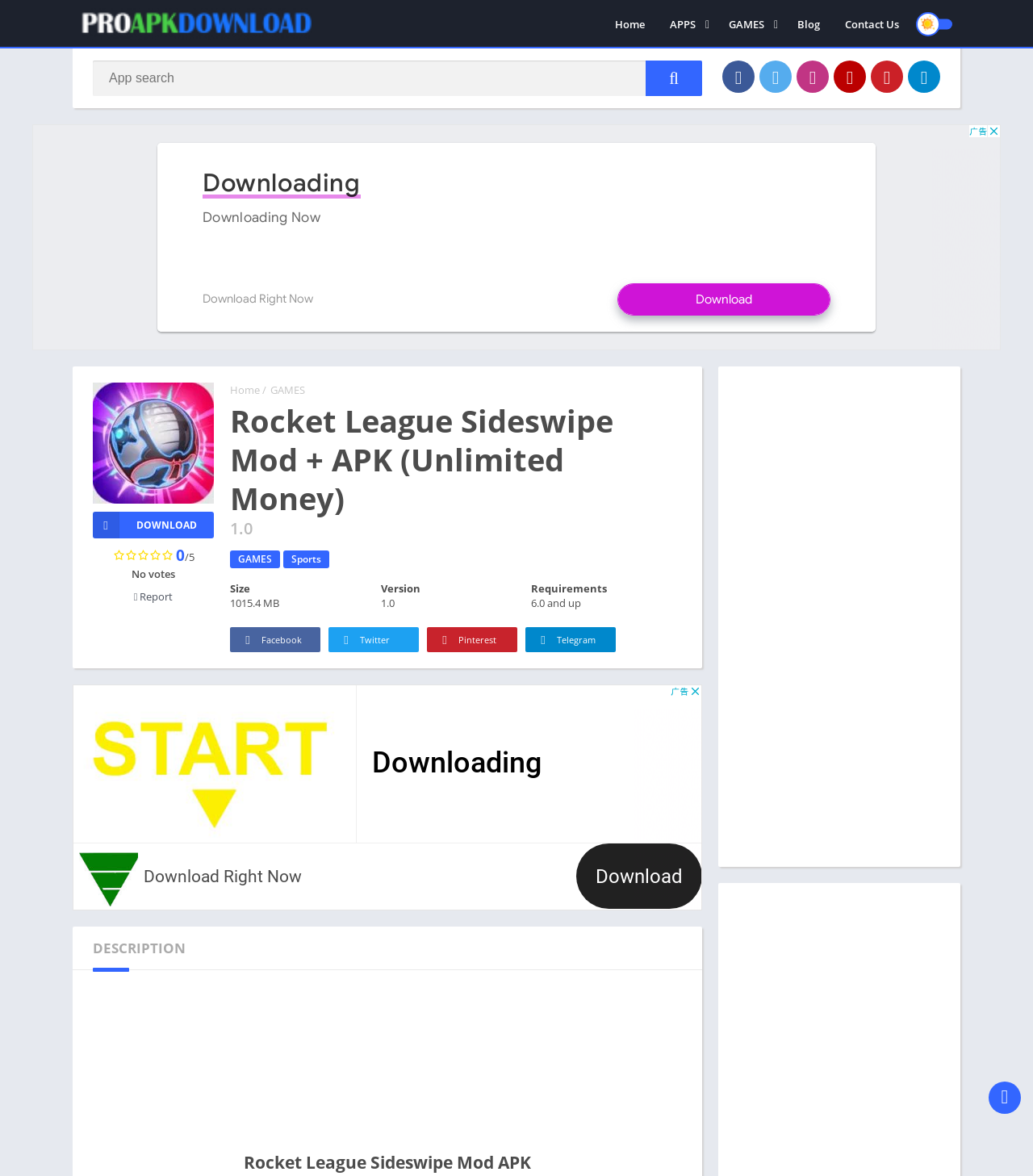What is the title or heading displayed on the webpage?

Rocket League Sideswipe Mod + APK (Unlimited Money)